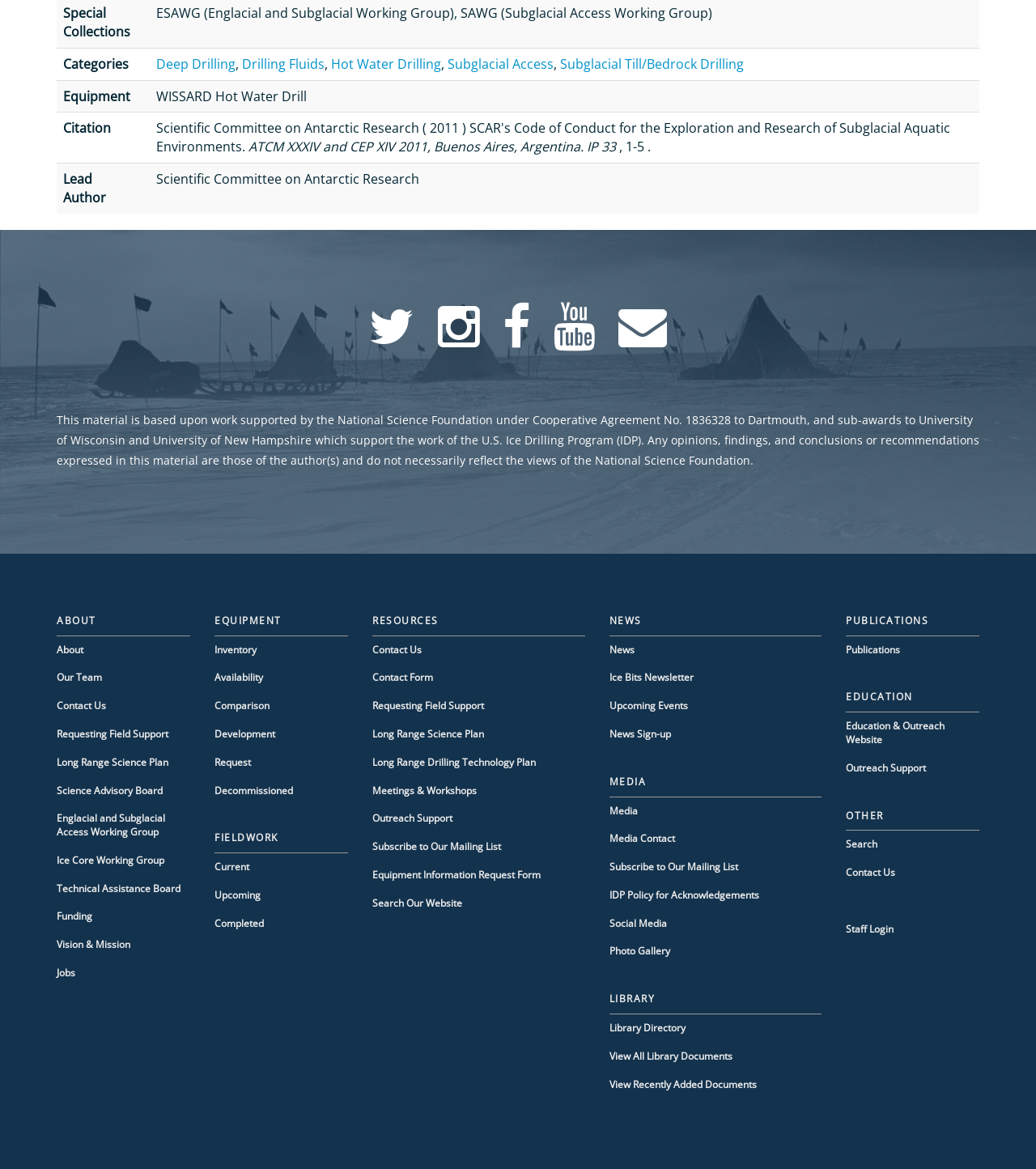What is the main topic of this webpage?
Provide a detailed and well-explained answer to the question.

Based on the content of the webpage, it appears to be about ice drilling, as there are sections about equipment, fieldwork, and resources related to ice drilling.